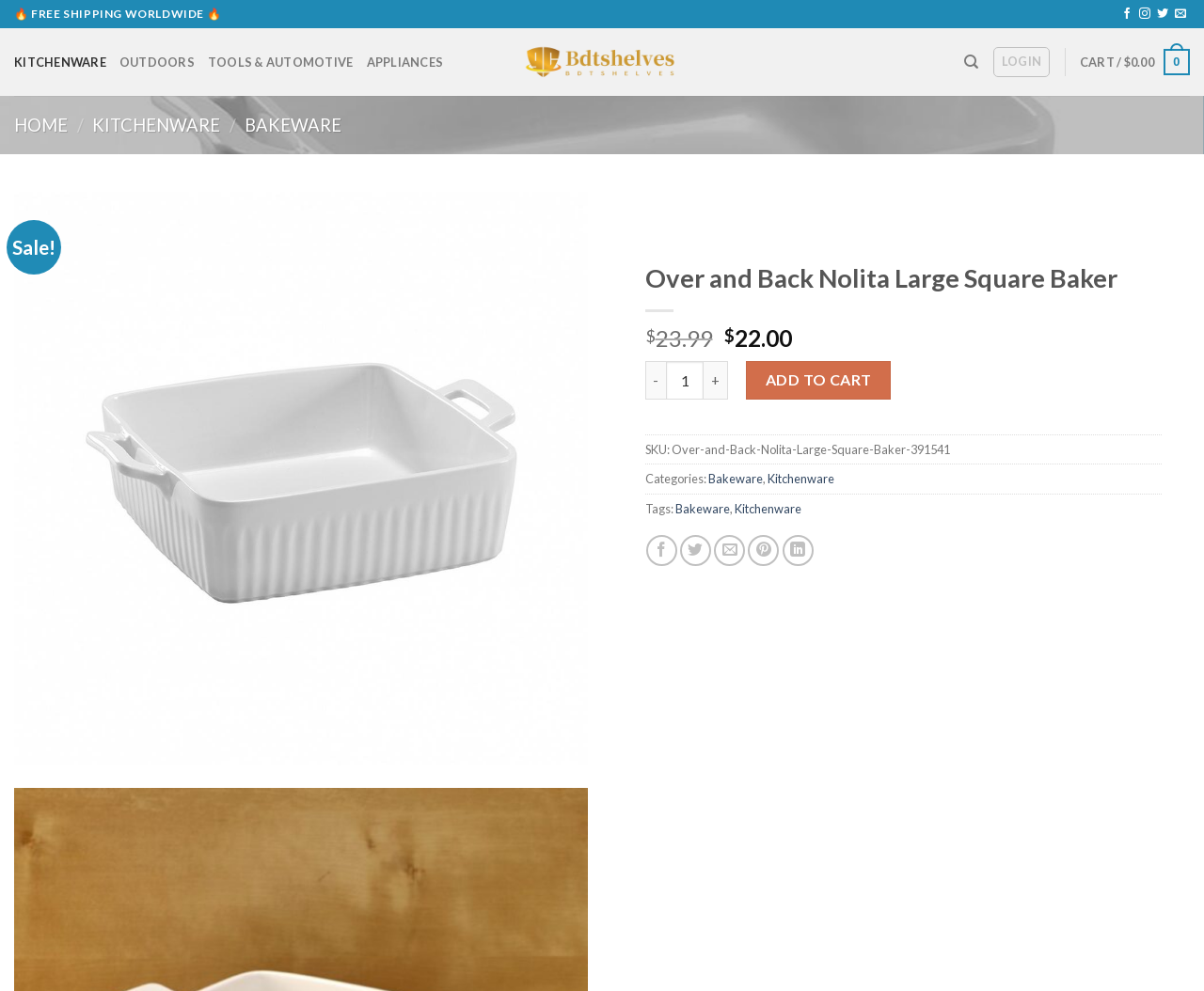Identify the bounding box coordinates of the clickable section necessary to follow the following instruction: "Search for products". The coordinates should be presented as four float numbers from 0 to 1, i.e., [left, top, right, bottom].

[0.801, 0.044, 0.813, 0.081]